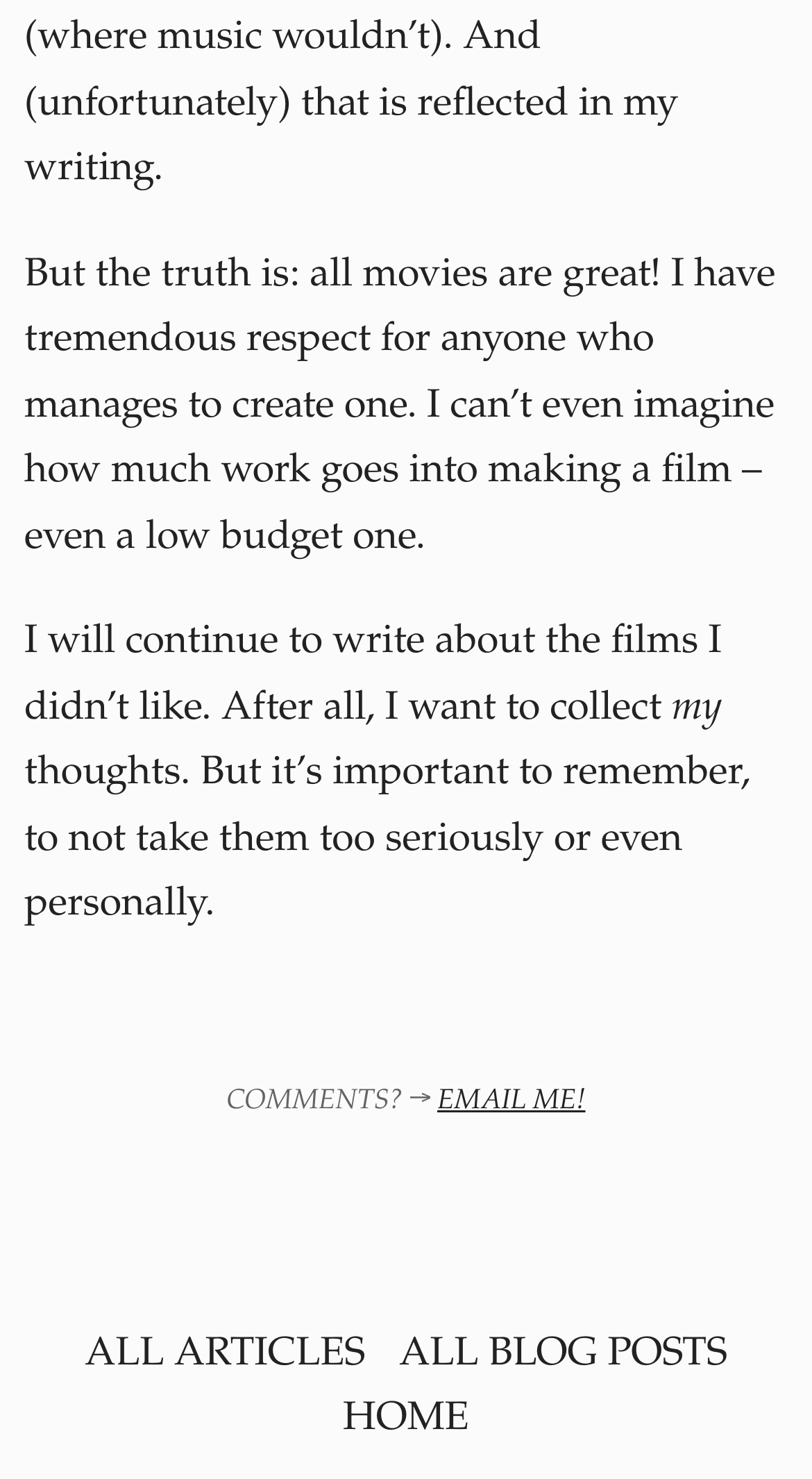What is the purpose of the author's writing about films?
Can you provide a detailed and comprehensive answer to the question?

The author states 'I want to collect thoughts' in the second paragraph, indicating that the purpose of writing about films is to collect their thoughts on the subject.